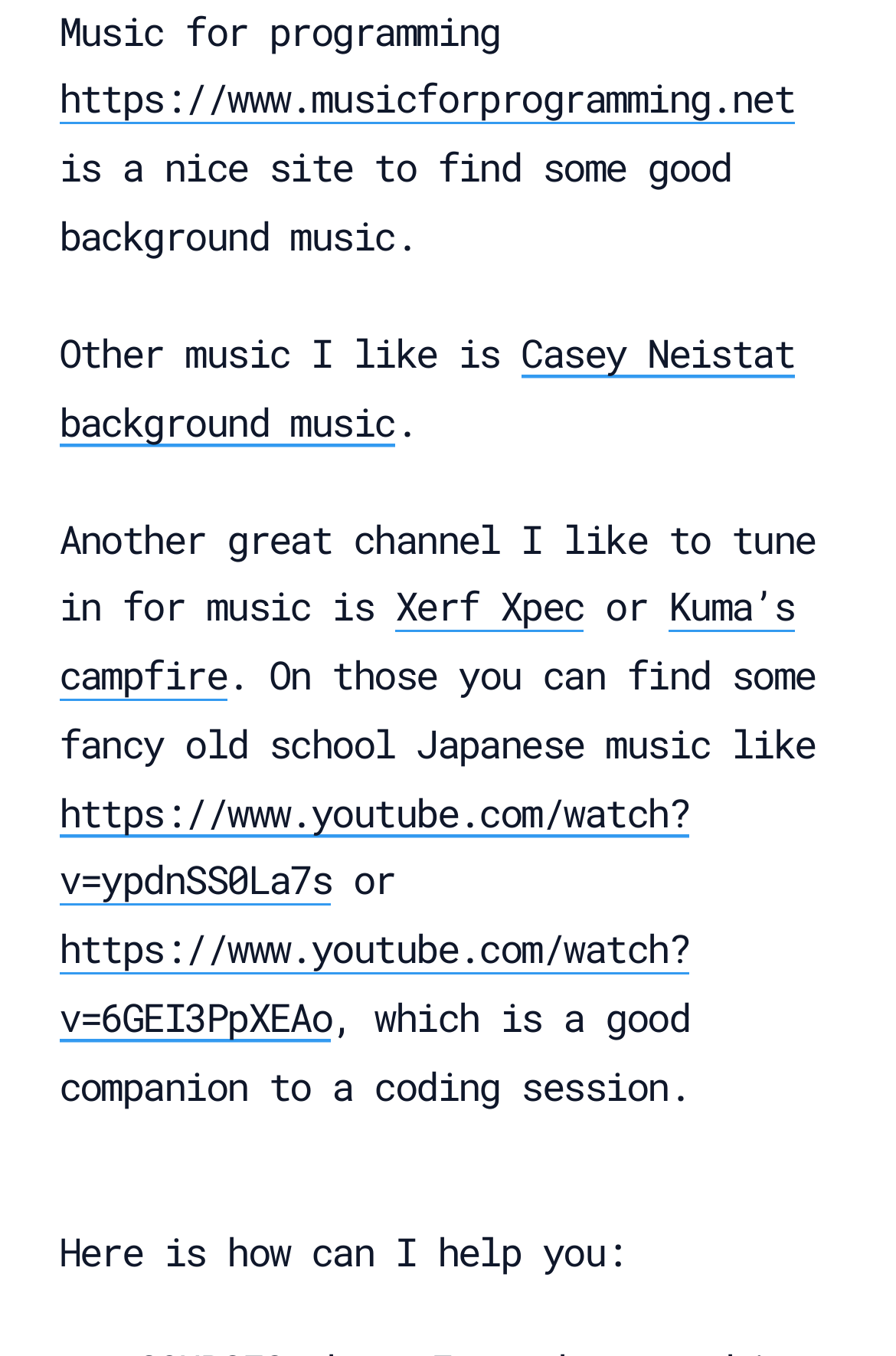What is the author offering to do for the reader?
Please provide a detailed and thorough answer to the question.

The webpage ends with the author offering to help the reader, as indicated by the StaticText element 'Here is how can I help you:'.